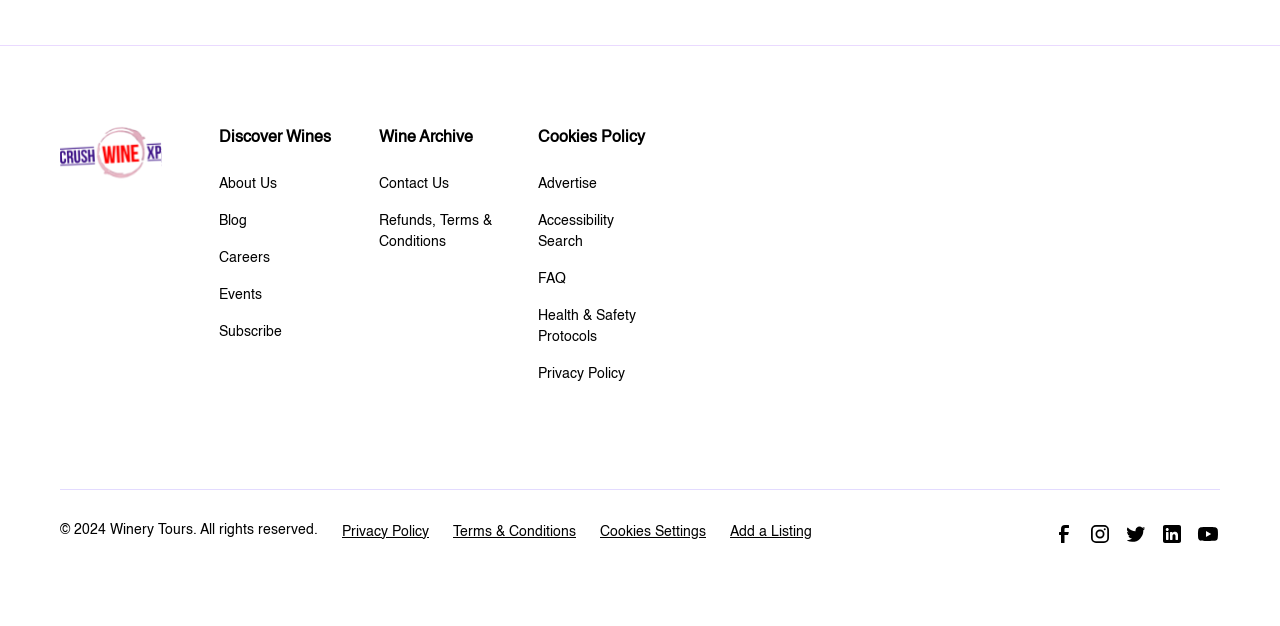Identify the bounding box coordinates of the clickable region required to complete the instruction: "Follow on Facebook". The coordinates should be given as four float numbers within the range of 0 and 1, i.e., [left, top, right, bottom].

[0.822, 0.833, 0.841, 0.872]